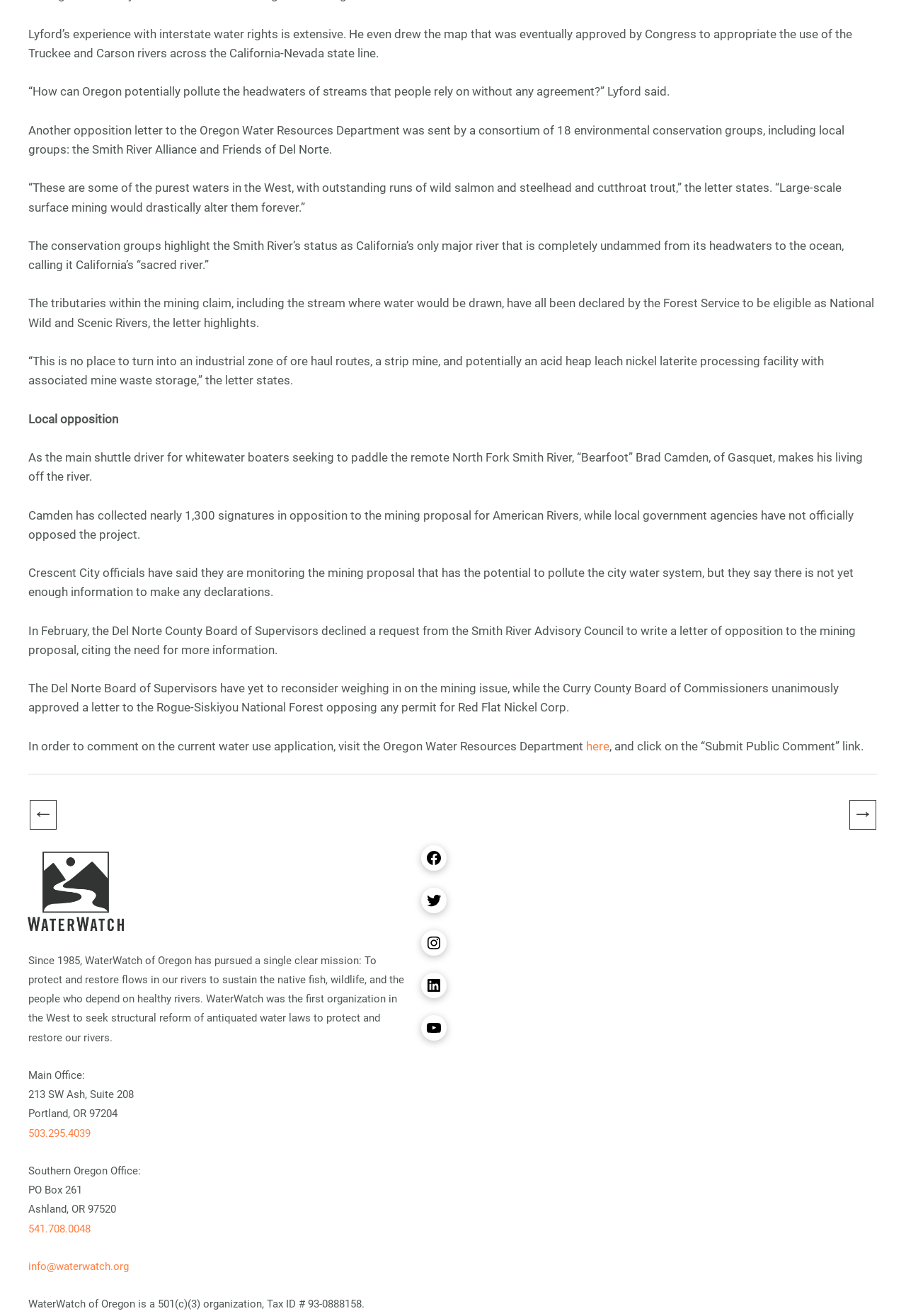What is the status of the Smith River?
Using the image, provide a detailed and thorough answer to the question.

According to the webpage, the Smith River is California's only major river that is completely undammed from its headwaters to the ocean, and is referred to as California's 'sacred river'.